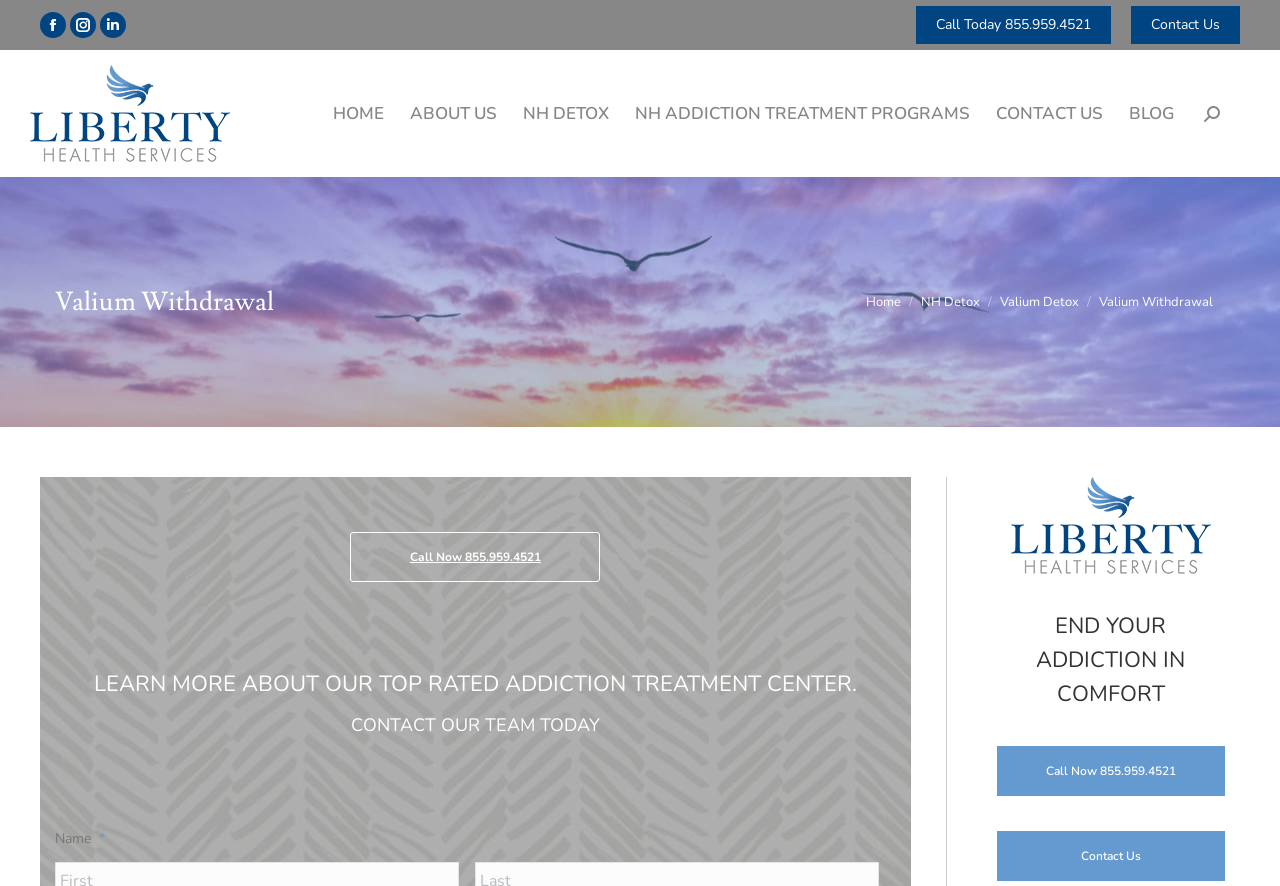Describe the entire webpage, focusing on both content and design.

This webpage is about Valium withdrawal management and drug detox programs in New Hampshire. At the top left corner, there are three social media links to Facebook, Instagram, and LinkedIn. Next to them, there is a link to "Liberty Health Services" with a corresponding logo image below it. 

On the top right corner, there are several navigation links, including "HOME", "ABOUT US", "NH DETOX", "NH ADDICTION TREATMENT PROGRAMS", "CONTACT US", and "BLOG". A search bar is located at the top rightmost corner.

Below the navigation links, there is a heading "Valium Withdrawal" followed by a breadcrumb trail indicating the current page location. 

The main content area has a prominent call-to-action button "Call Now 855.959.4521" on the left side, accompanied by a heading "LEARN MORE ABOUT OUR TOP RATED ADDICTION TREATMENT CENTER." On the right side, there is a large image of the Liberty Health Services logo.

Further down, there is a section with a heading "CONTACT OUR TEAM TODAY" and a form with a "Name" field and a required indicator. Below the form, there is another call-to-action section with a heading "END YOUR ADDICTION IN COMFORT" and two buttons, "Call Now 855.959.4521" and "Contact Us".